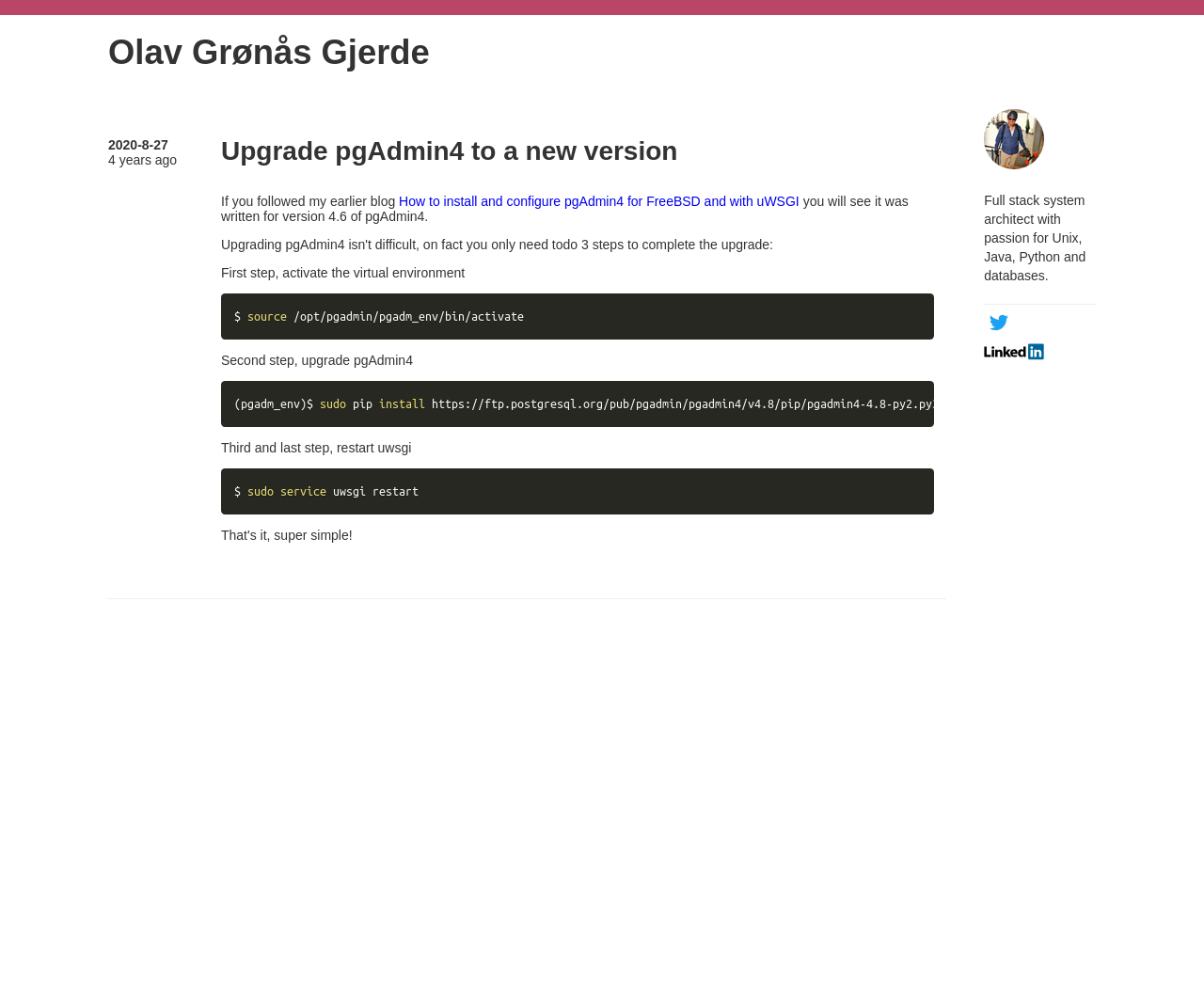What is the author's social media handle on Twitter?
Using the details from the image, give an elaborate explanation to answer the question.

The author's Twitter handle is displayed as a link 'Twitter @olavgg' with an accompanying image, indicating that the author's Twitter handle is @olavgg.